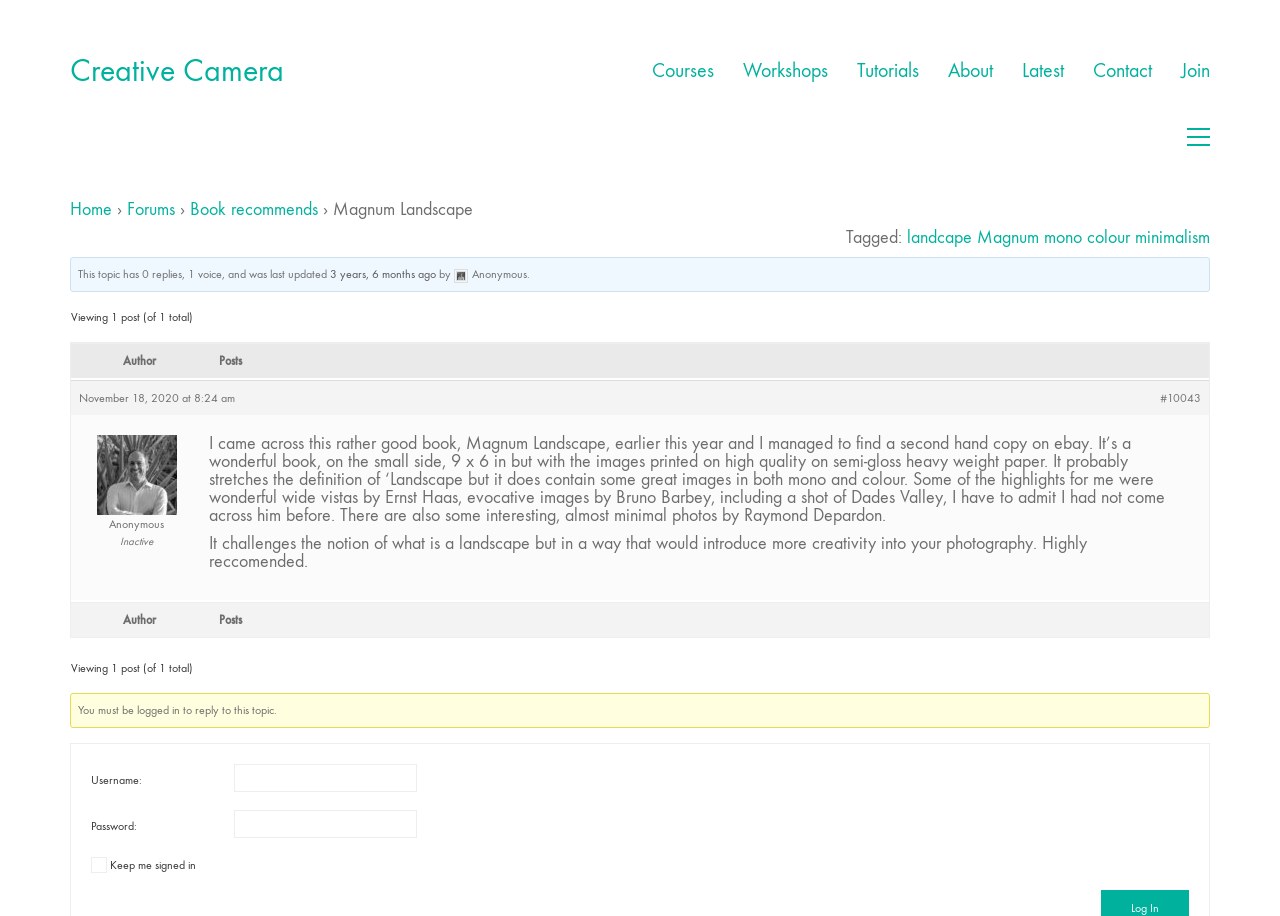Show me the bounding box coordinates of the clickable region to achieve the task as per the instruction: "Click the 'Convert Now' button".

None